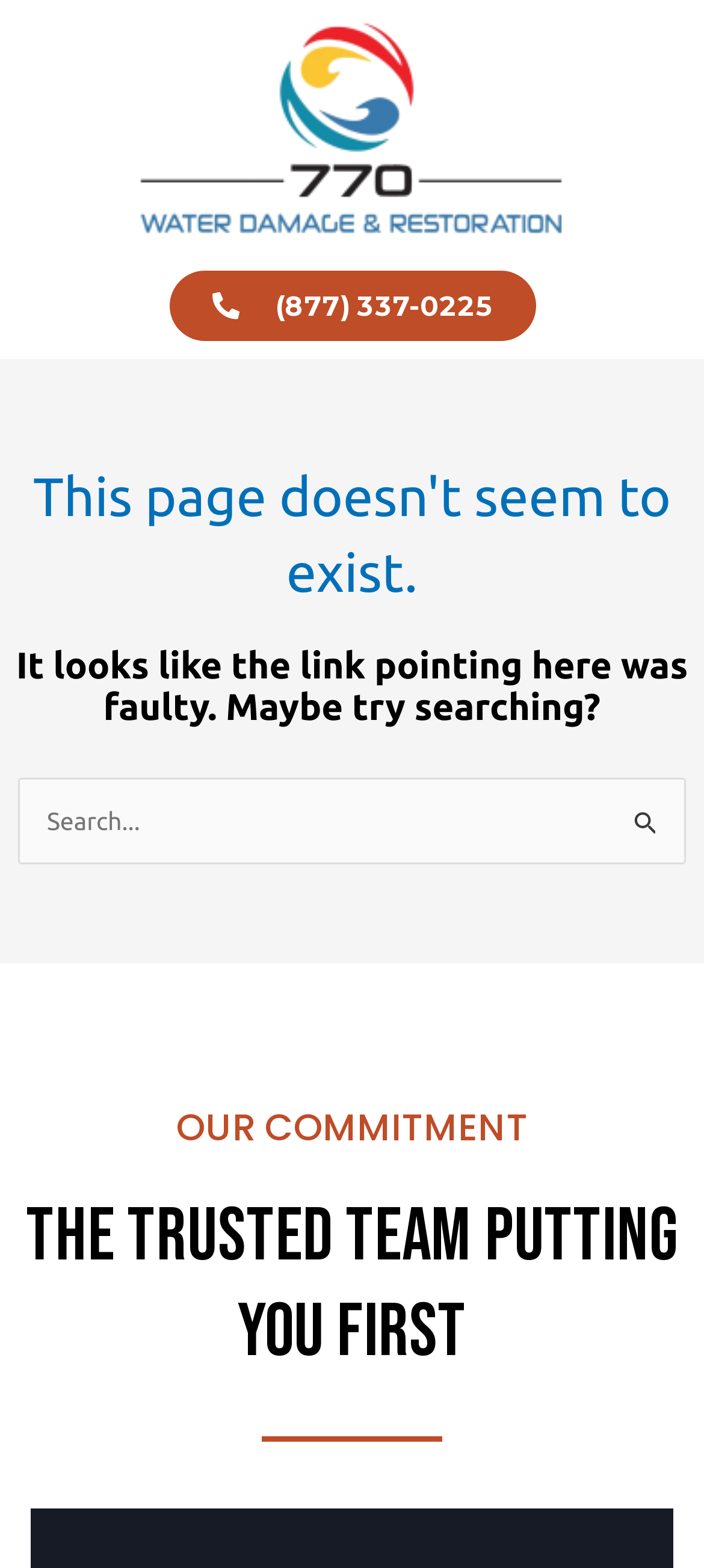How many headings are there on the page?
Using the image, provide a concise answer in one word or a short phrase.

3